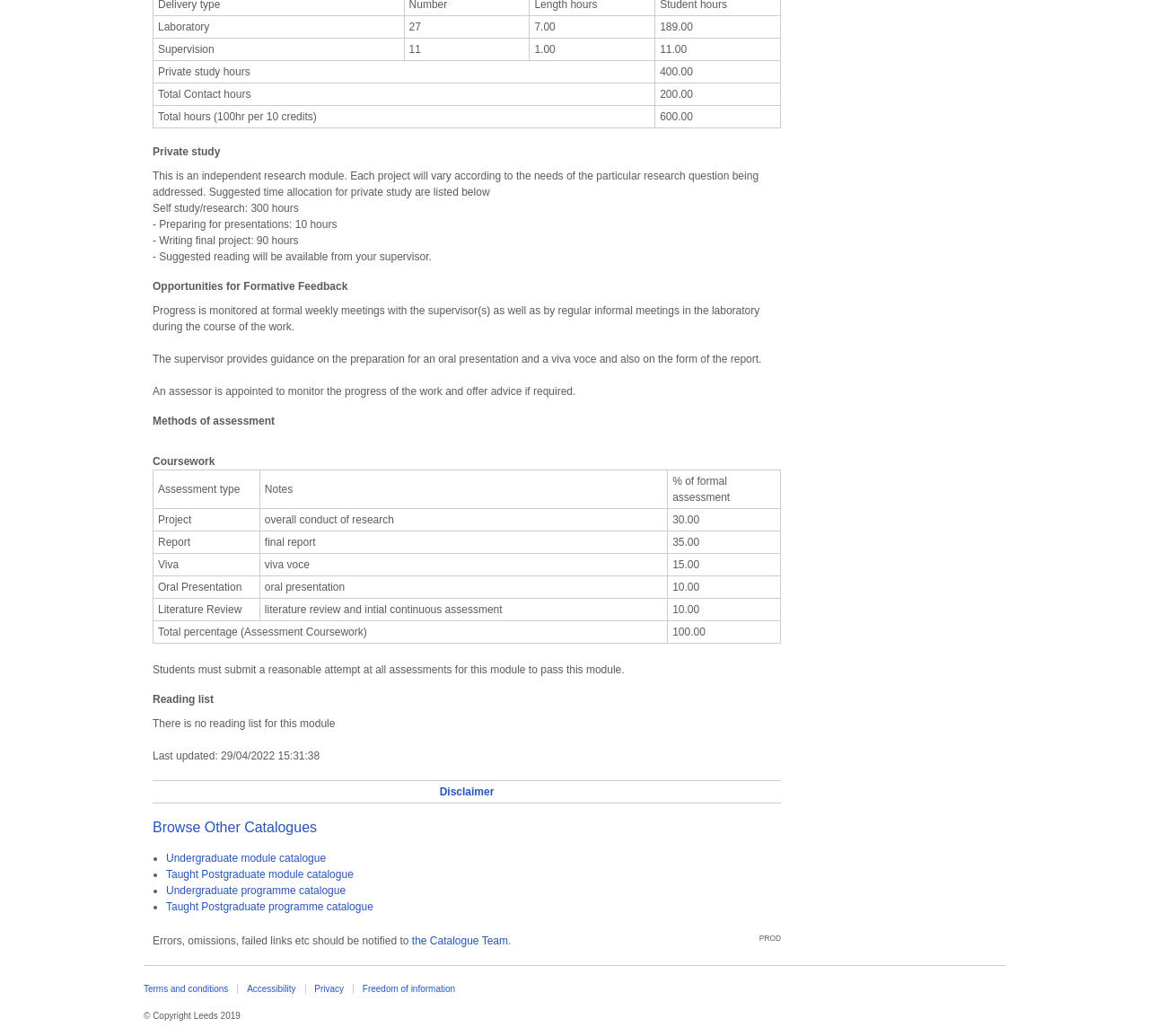Identify the bounding box for the described UI element: "Undergraduate programme catalogue".

[0.145, 0.853, 0.301, 0.866]